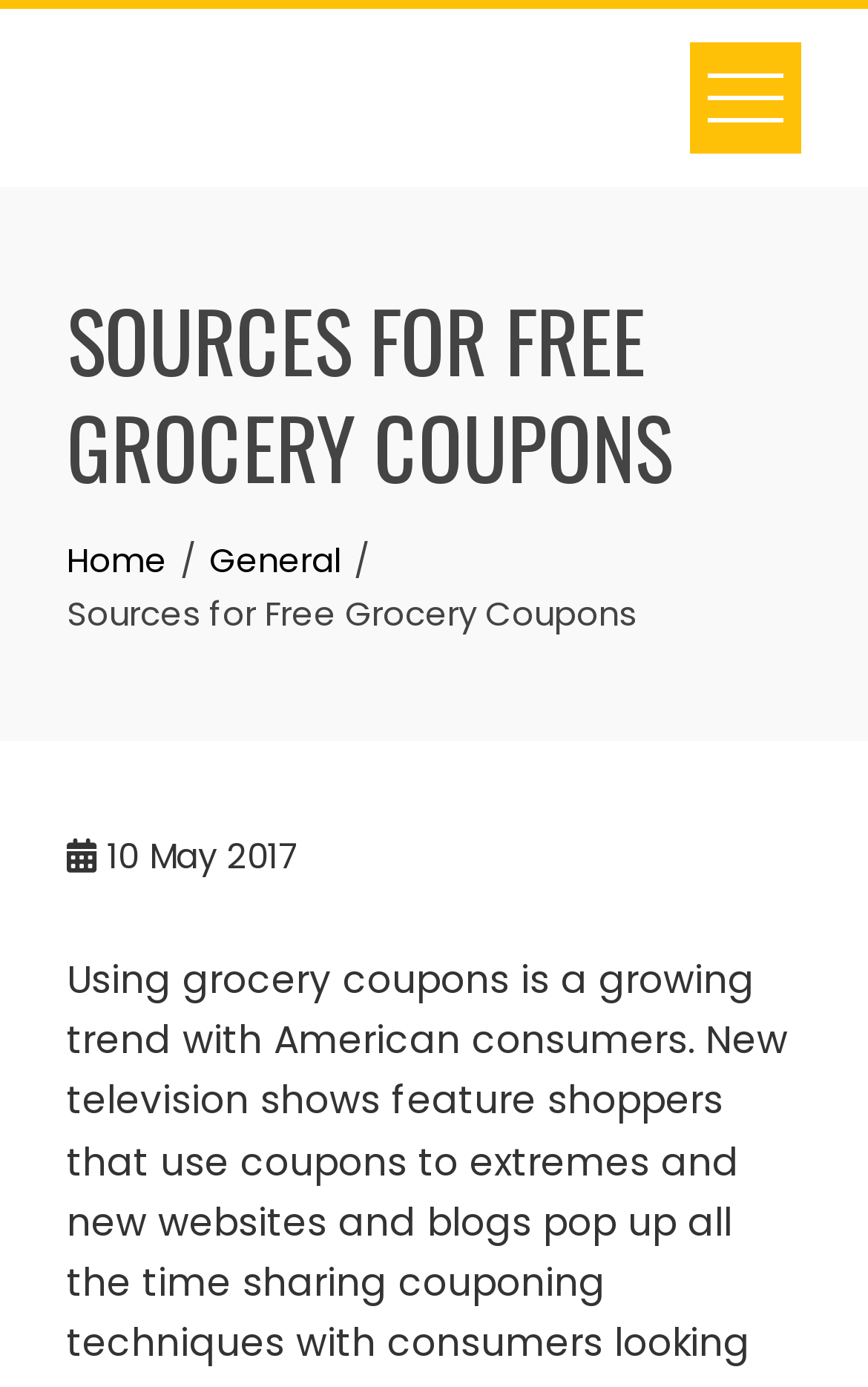Determine the bounding box for the UI element that matches this description: "Home".

[0.077, 0.386, 0.192, 0.42]